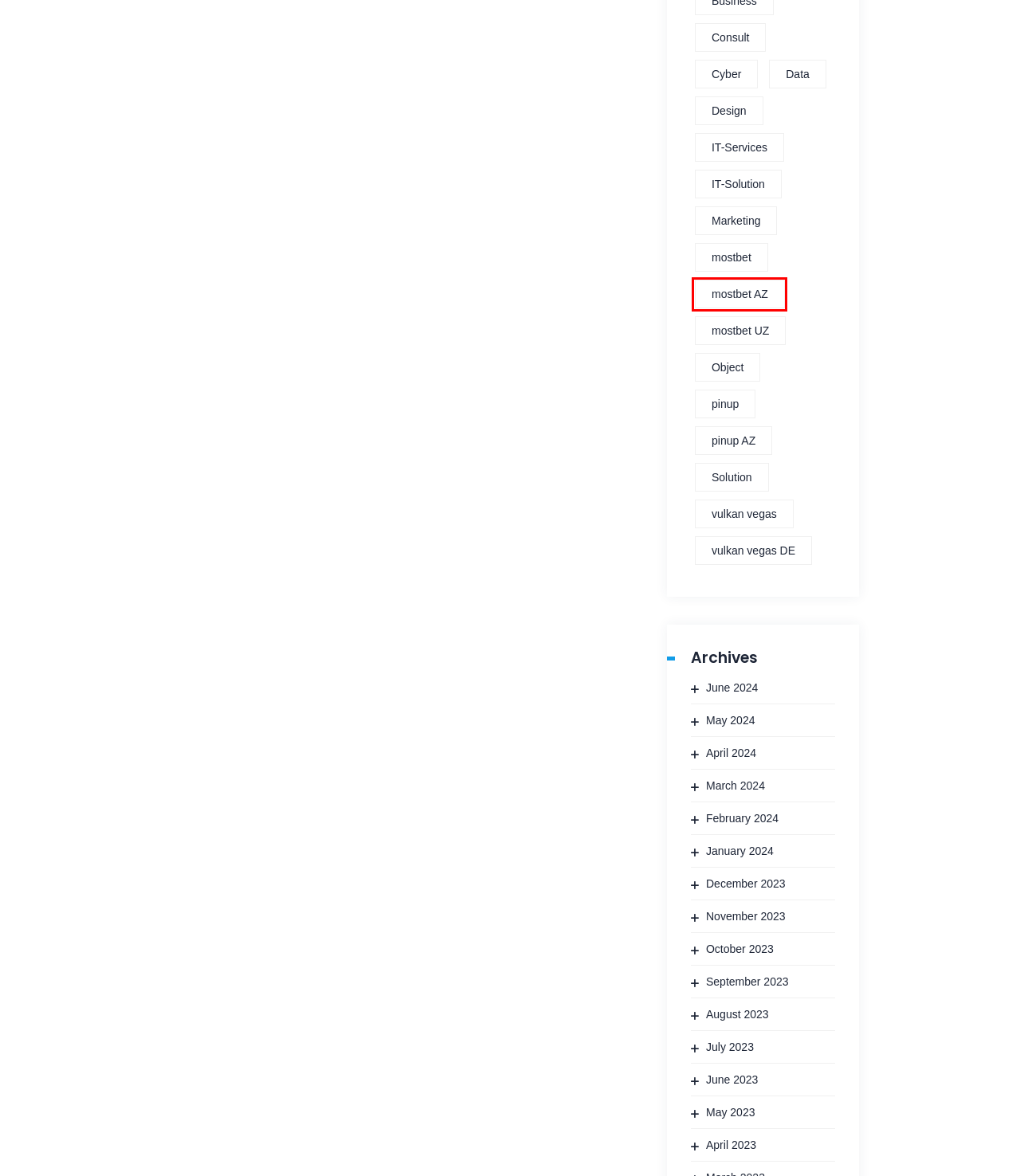Look at the screenshot of the webpage and find the element within the red bounding box. Choose the webpage description that best fits the new webpage that will appear after clicking the element. Here are the candidates:
A. December 2023 – Anytime Infotech LLC.
B. IT-Services – Anytime Infotech LLC.
C. Consult – Anytime Infotech LLC.
D. Marketing – Anytime Infotech LLC.
E. mostbet – Anytime Infotech LLC.
F. May 2023 – Anytime Infotech LLC.
G. mostbet AZ – Anytime Infotech LLC.
H. IT-Solution – Anytime Infotech LLC.

G